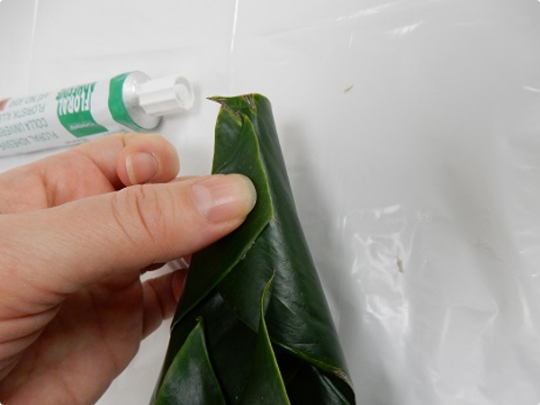Offer a detailed explanation of the image's components.

In this image, a hand is carefully rolling the tip of a green leaf, preparing to secure it with a drop of glue. The leaf appears to have multiple layers, showcasing a technique that involves crafting foliage into a specific shape. Behind the hand, a tube of adhesive is partially visible, indicating that the process involves gluing elements together, likely for a craft or project. The surface beneath the leaf is smooth and glossy, suggesting a clean workspace for artistic endeavors. This image captures a step in the detailed process of manipulating natural materials for creative purposes.